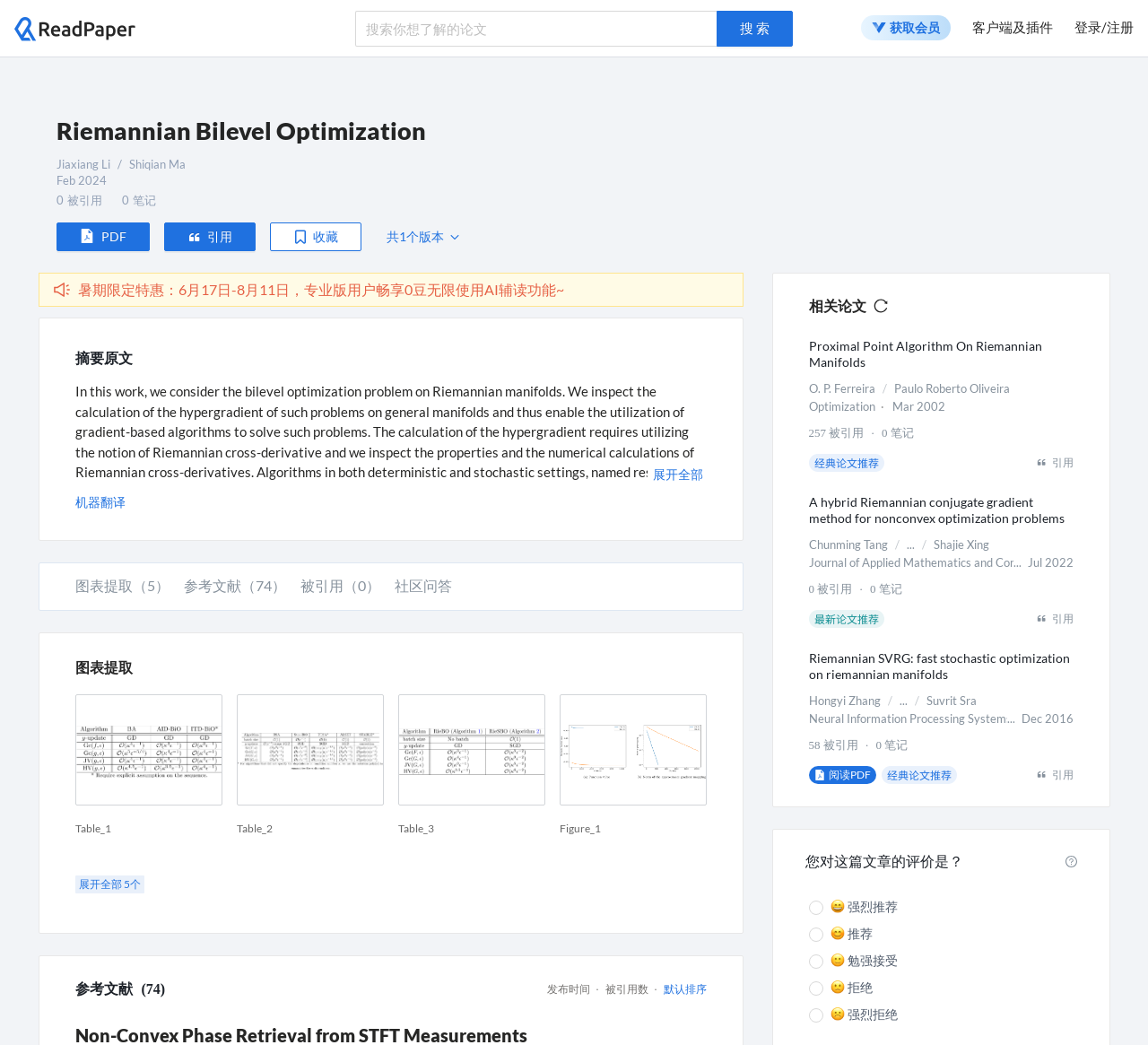How many versions of this paper are available?
Look at the image and respond to the question as thoroughly as possible.

The text '共1个版本' indicates that there is only one version of this paper available.